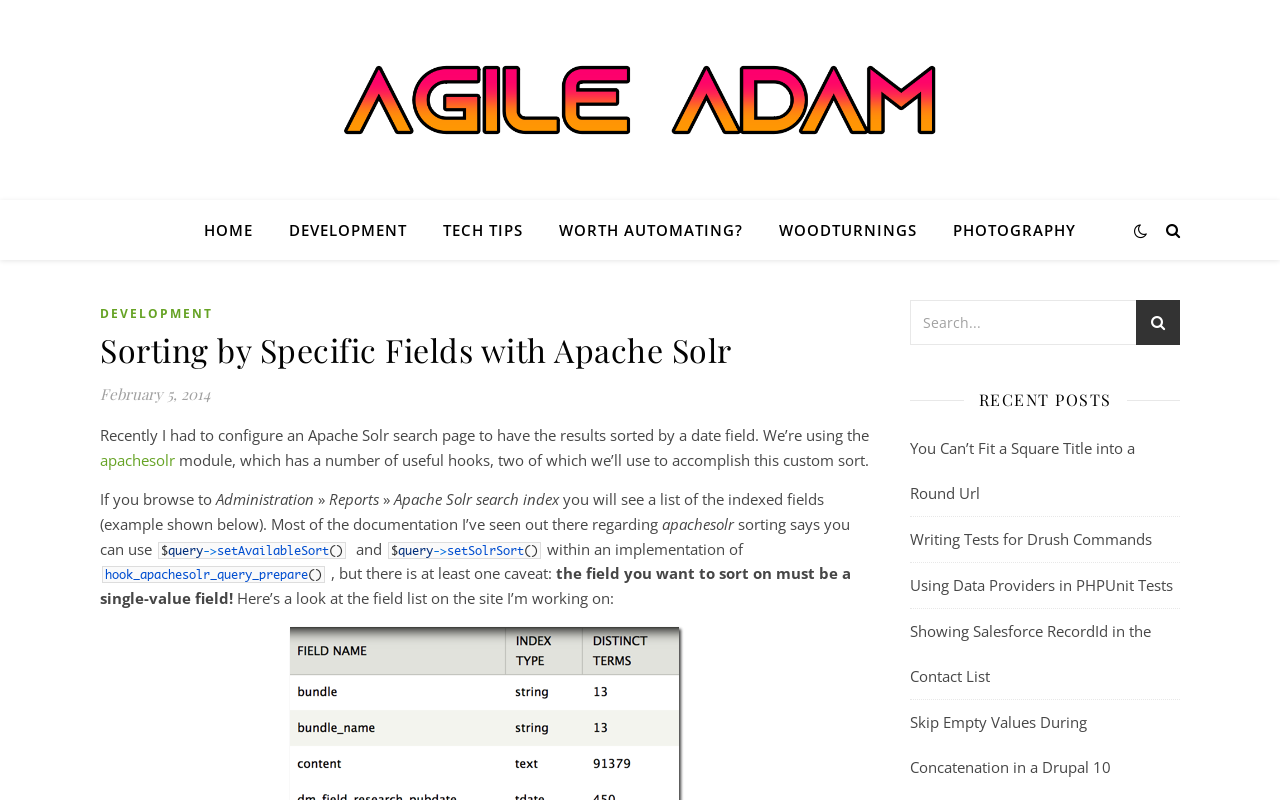Pinpoint the bounding box coordinates of the clickable element to carry out the following instruction: "view recent posts."

[0.764, 0.481, 0.868, 0.518]